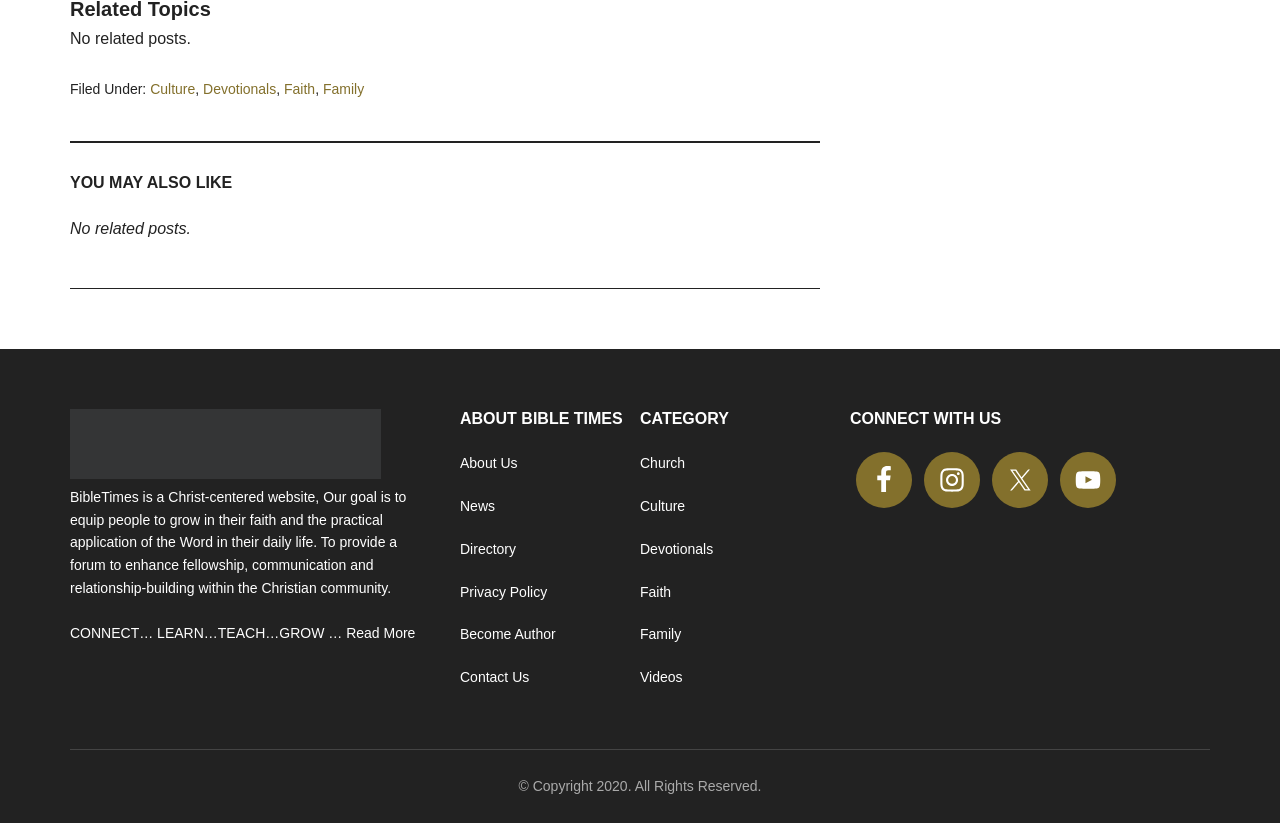Predict the bounding box coordinates for the UI element described as: "Privacy Policy". The coordinates should be four float numbers between 0 and 1, presented as [left, top, right, bottom].

[0.359, 0.709, 0.427, 0.729]